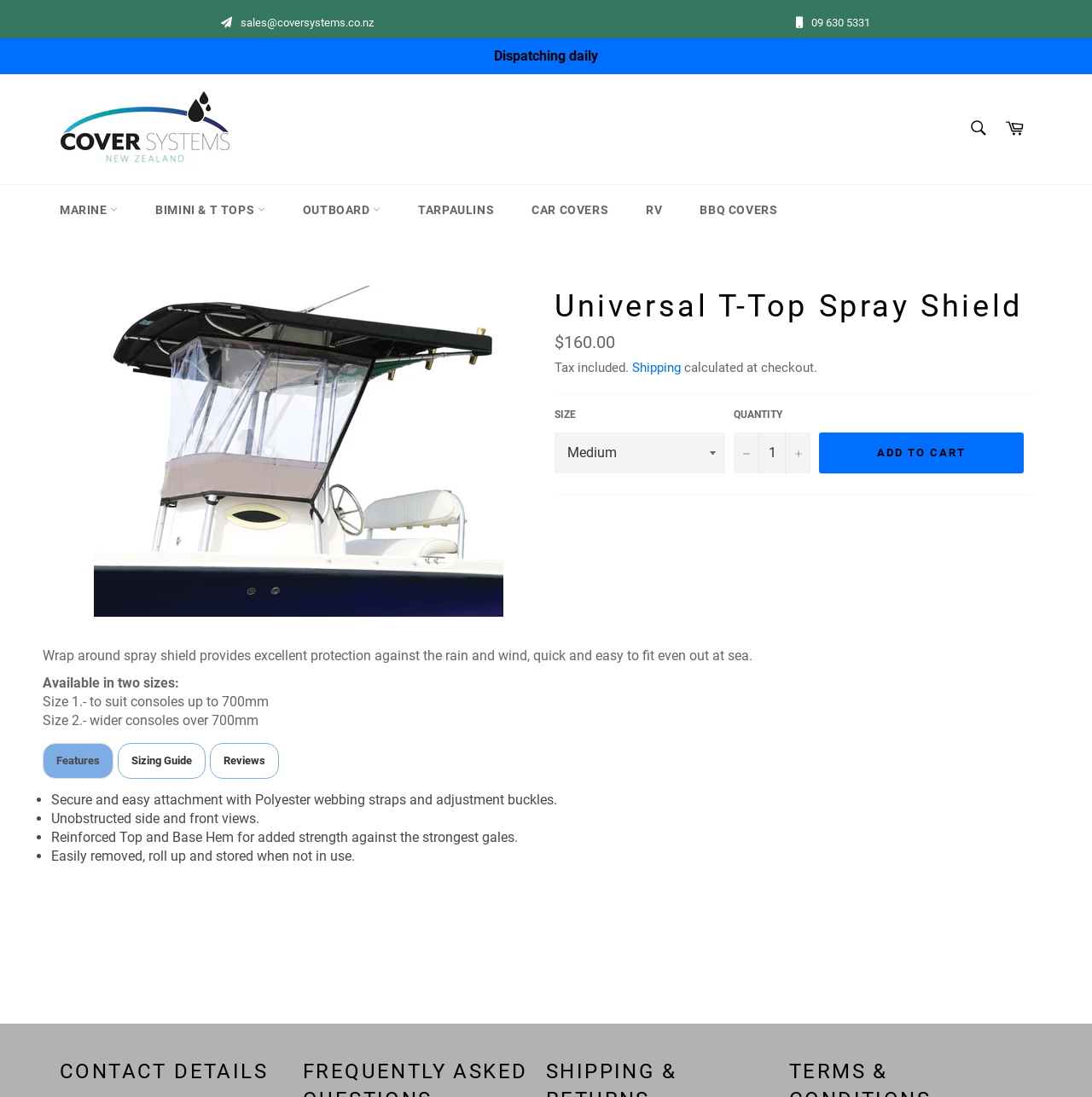Locate the bounding box coordinates of the element that should be clicked to fulfill the instruction: "View cart".

[0.912, 0.1, 0.945, 0.135]